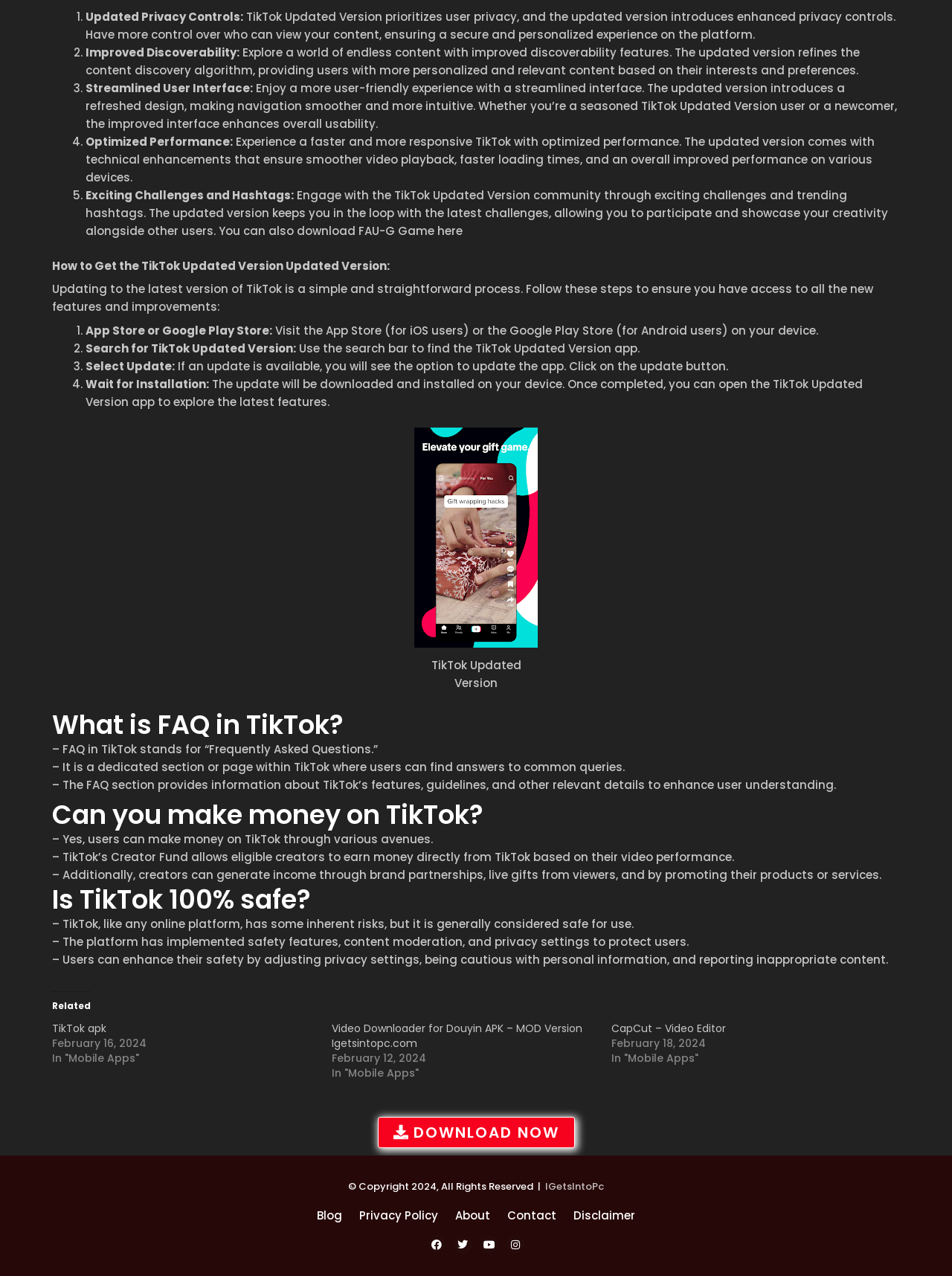Examine the image and give a thorough answer to the following question:
What is the purpose of the FAQ section in TikTok?

According to the webpage, the FAQ section in TikTok is dedicated to providing information about TikTok's features, guidelines, and other relevant details to enhance user understanding.